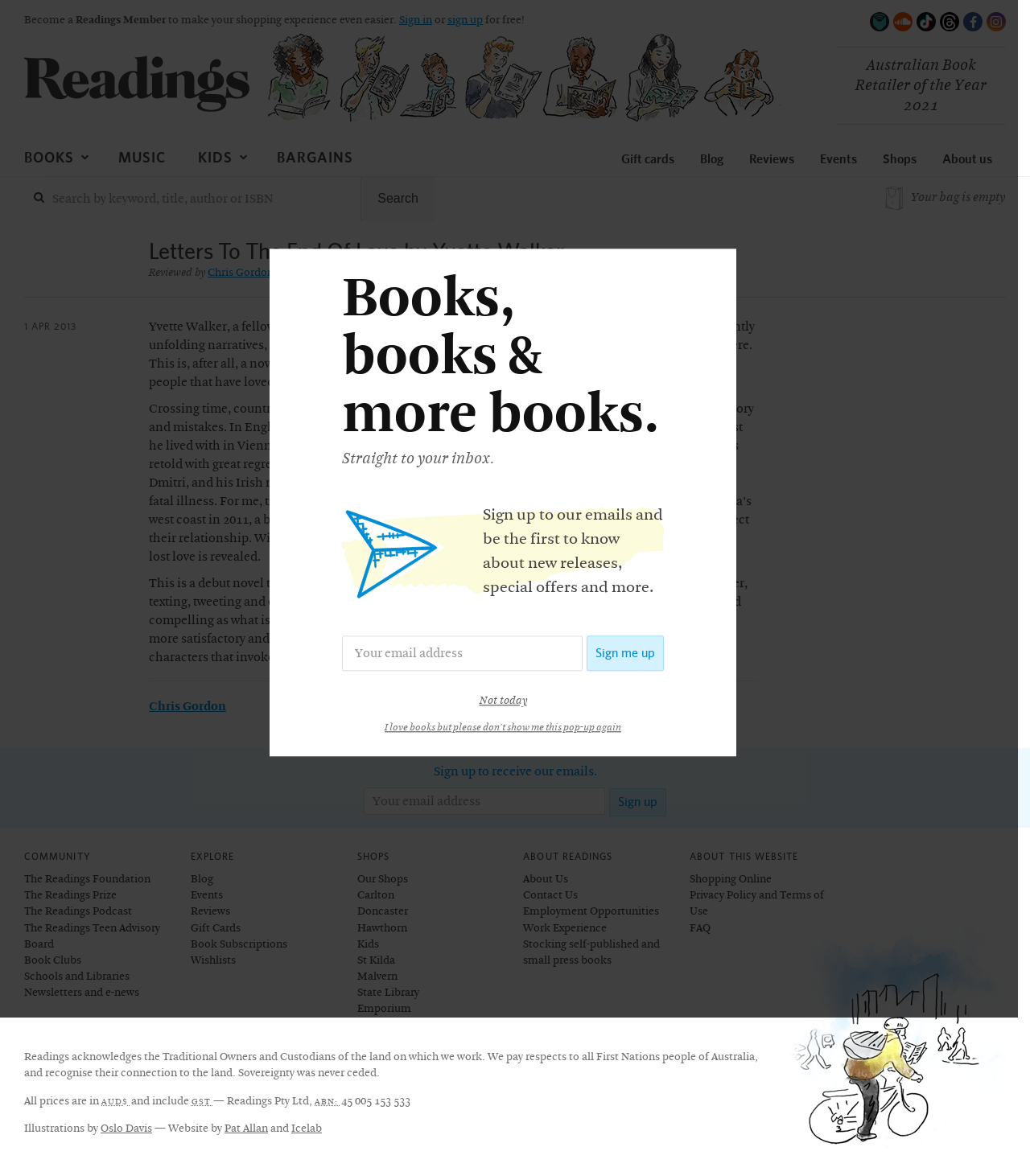Kindly determine the bounding box coordinates for the area that needs to be clicked to execute this instruction: "Sign in to your Readings account".

[0.388, 0.012, 0.42, 0.022]